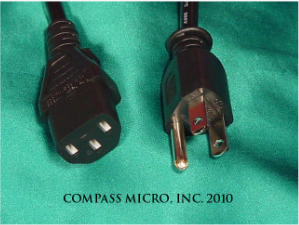What is the name of the company associated with the product?
Using the image, give a concise answer in the form of a single word or short phrase.

COMPASS MICRO, INC.